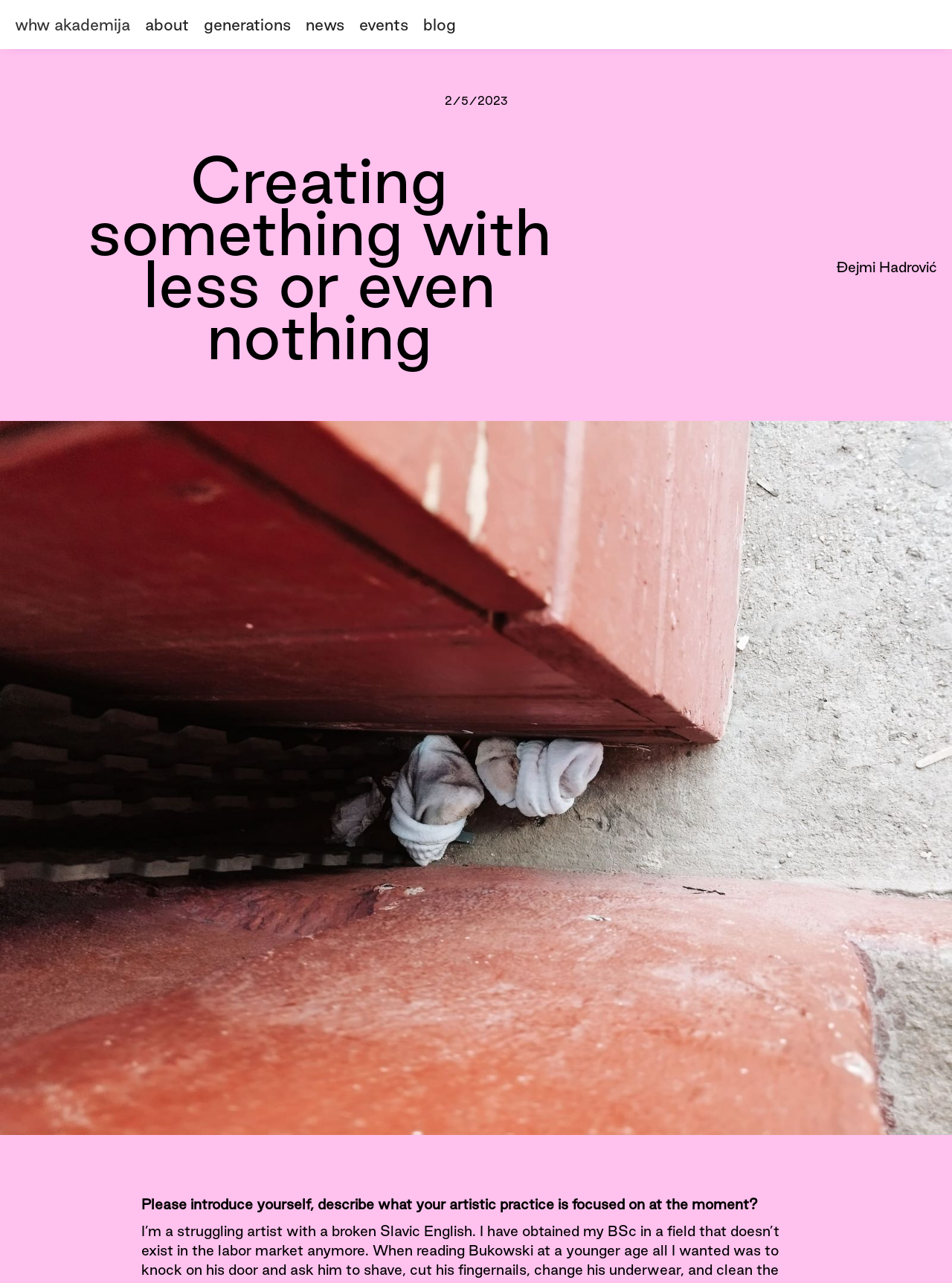What is the date mentioned on the webpage?
Please provide a single word or phrase in response based on the screenshot.

2/5/2023